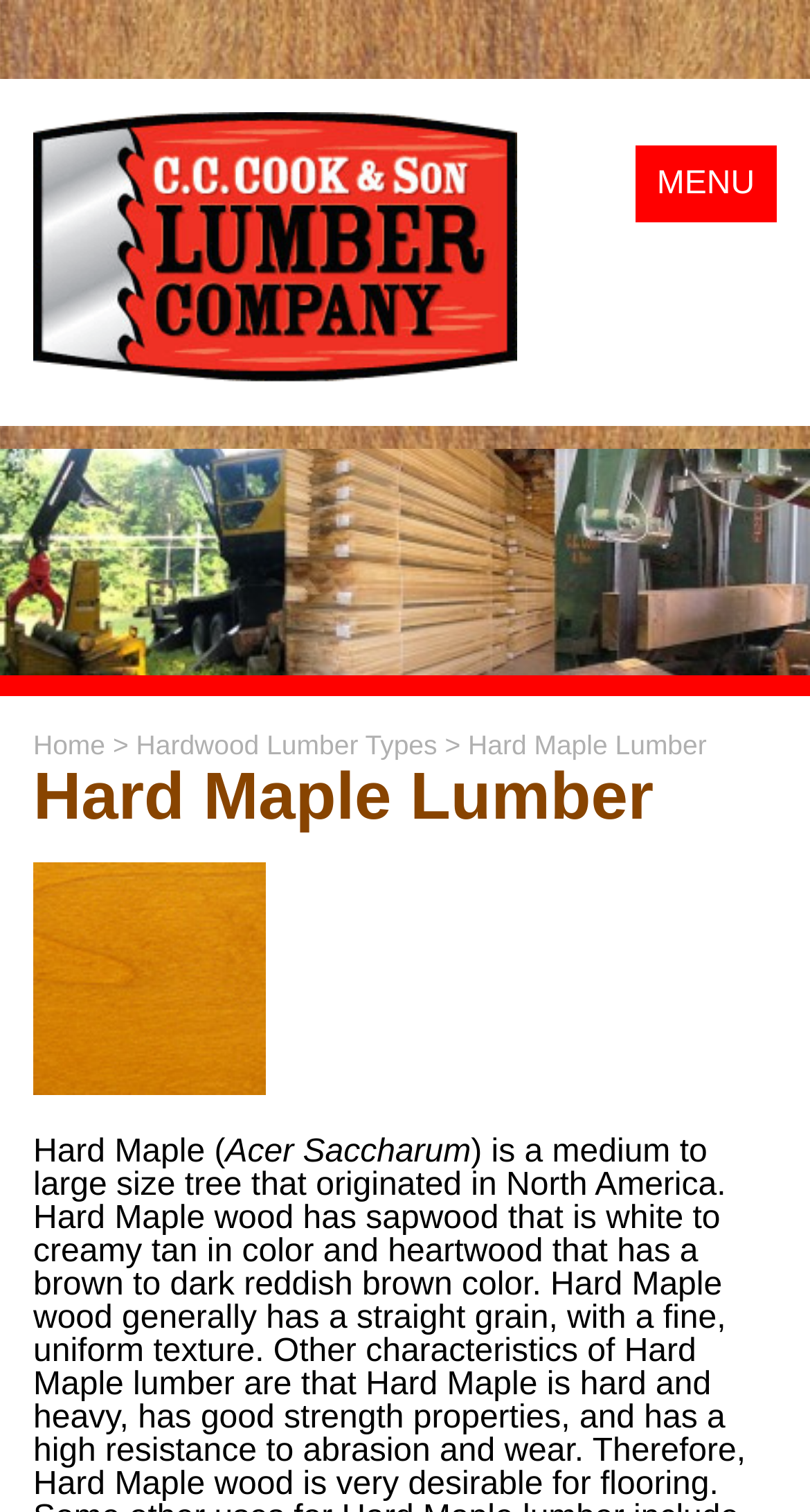What is the name of the company mentioned on this webpage?
Using the information from the image, give a concise answer in one word or a short phrase.

Cook Lumber